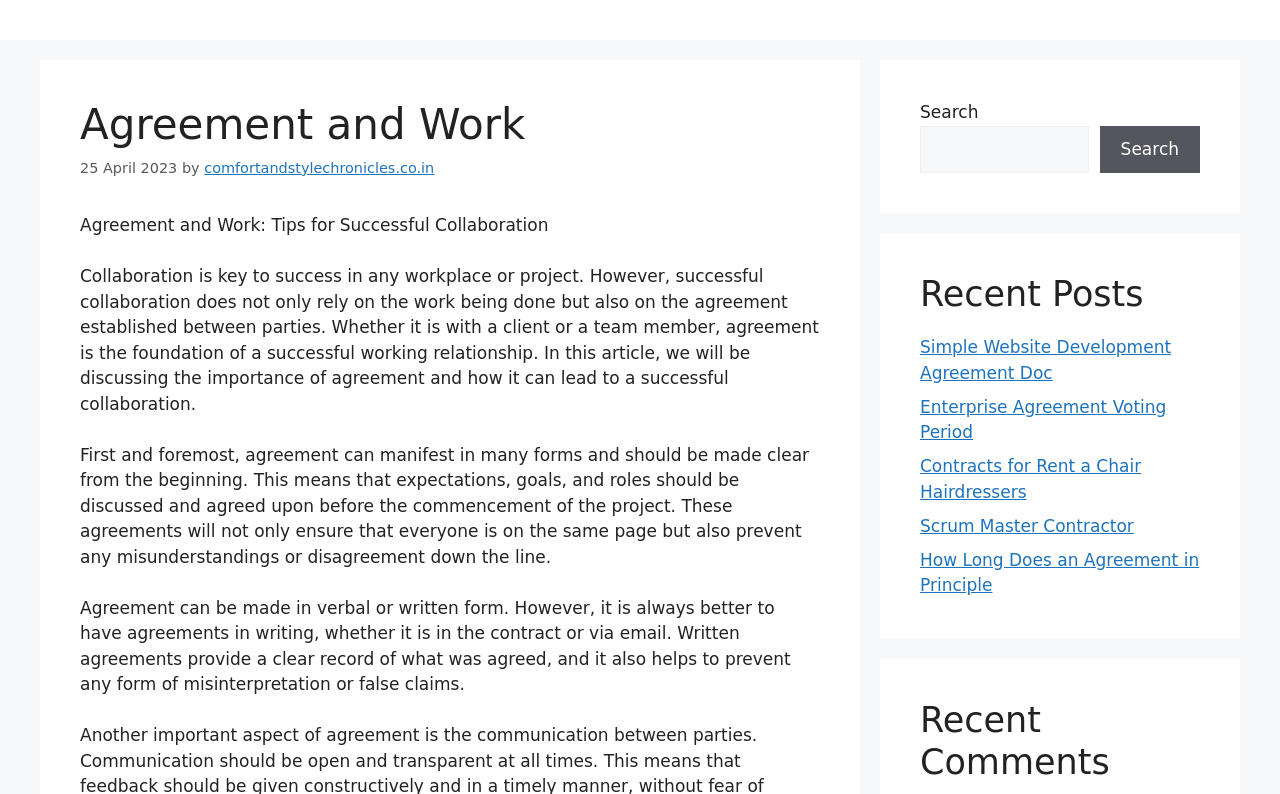Look at the image and give a detailed response to the following question: What is the main topic of this article?

The main topic of this article is 'Agreement and Work' which is mentioned in the heading 'Agreement and Work: Tips for Successful Collaboration' and is the central idea of the article.